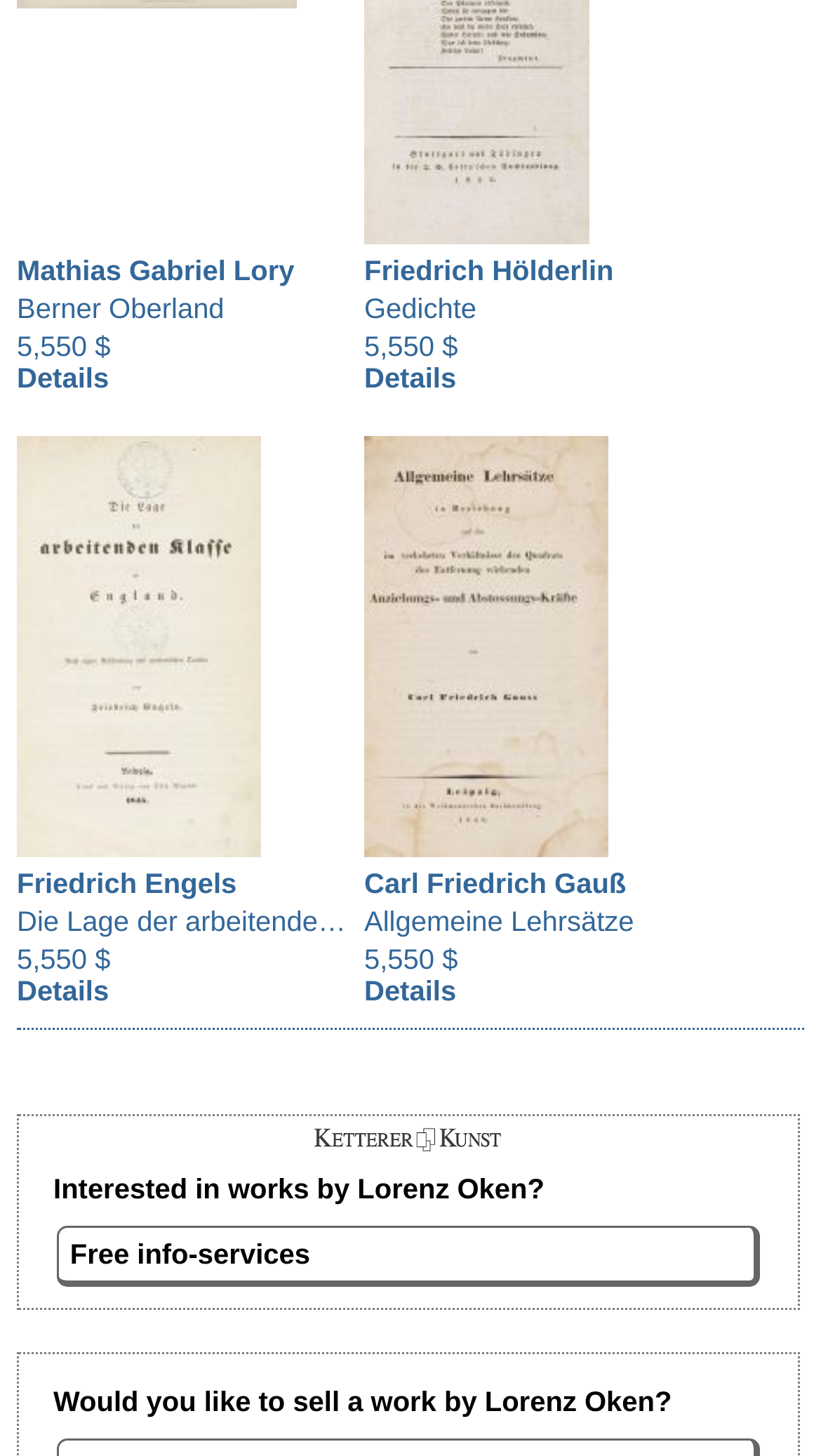Predict the bounding box coordinates of the UI element that matches this description: "Mathias Gabriel Lory". The coordinates should be in the format [left, top, right, bottom] with each value between 0 and 1.

[0.021, 0.176, 0.359, 0.197]